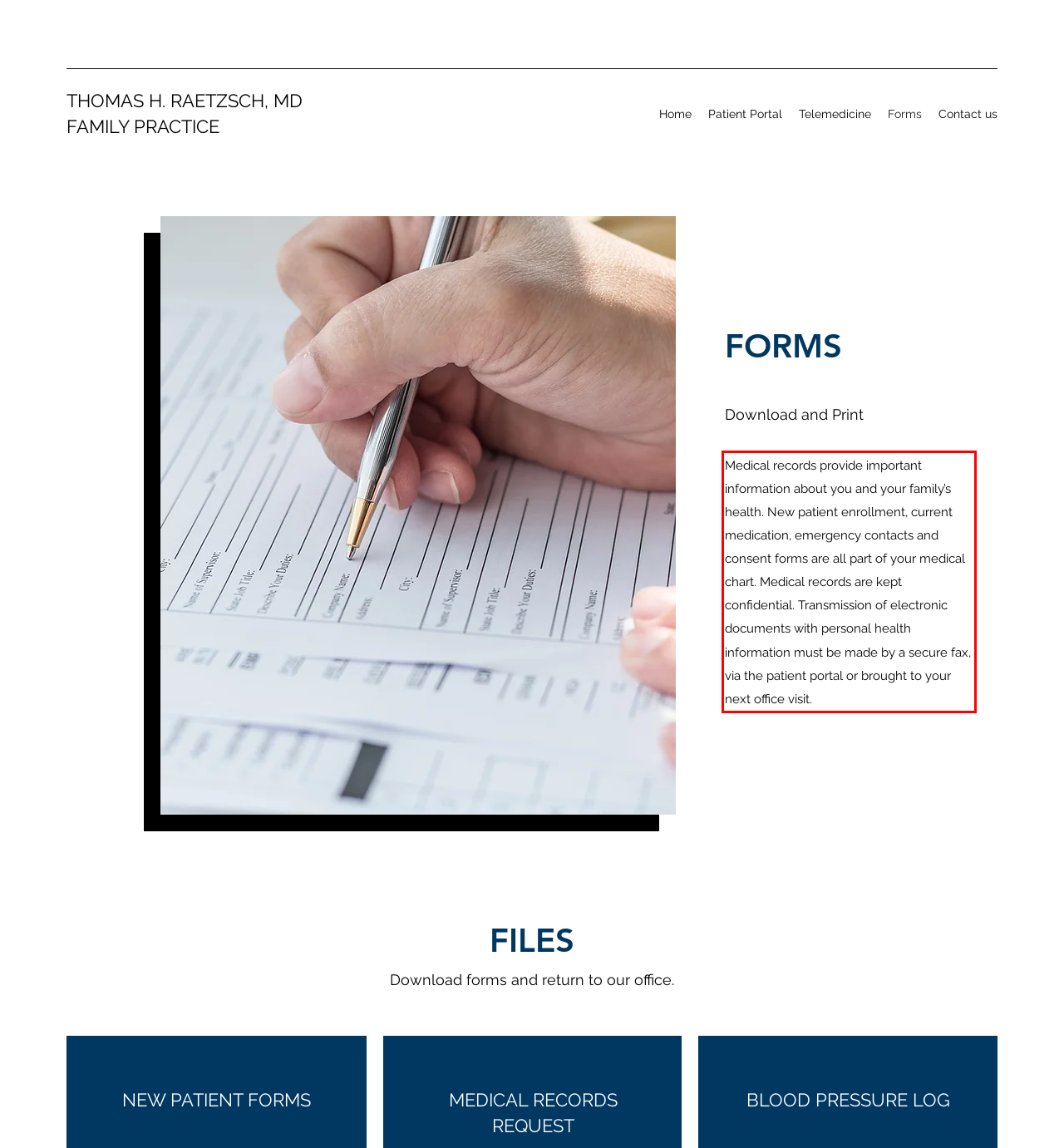Please perform OCR on the text within the red rectangle in the webpage screenshot and return the text content.

Medical records provide important information about you and your family’s health. New patient enrollment, current medication, emergency contacts and consent forms are all part of your medical chart. Medical records are kept confidential. Transmission of electronic documents with personal health information must be made by a secure fax, via the patient portal or brought to your next office visit.